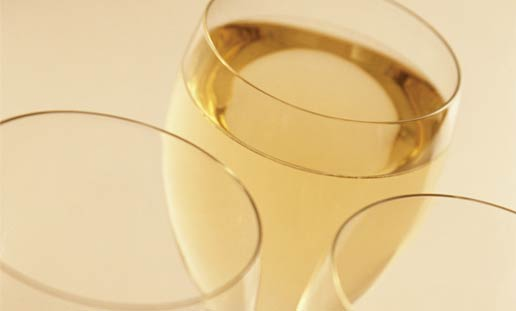Compose an extensive description of the image.

The image showcases an elegant close-up of three wine glasses filled with white wine. The focus on the glass on the right emphasizes its crystalline clarity, highlighting the delicate curvature and smooth contours. The soft, warm lighting creates a gentle glow that enhances the rich golden hue of the wine, inviting the viewer to appreciate its visual appeal. This image reflects the theme of an upcoming event titled "2nd Tuesday Tasting–Old World and New World Whites," which promises a delightful exploration of wines from different regions, scheduled for August 13th from 6:00 to 7:30 PM. The event features a selection of six wines paired with snacks, priced at $15, encouraging reservations for participants eager to learn about the nuances of similar grape varietals produced in diverse locations.